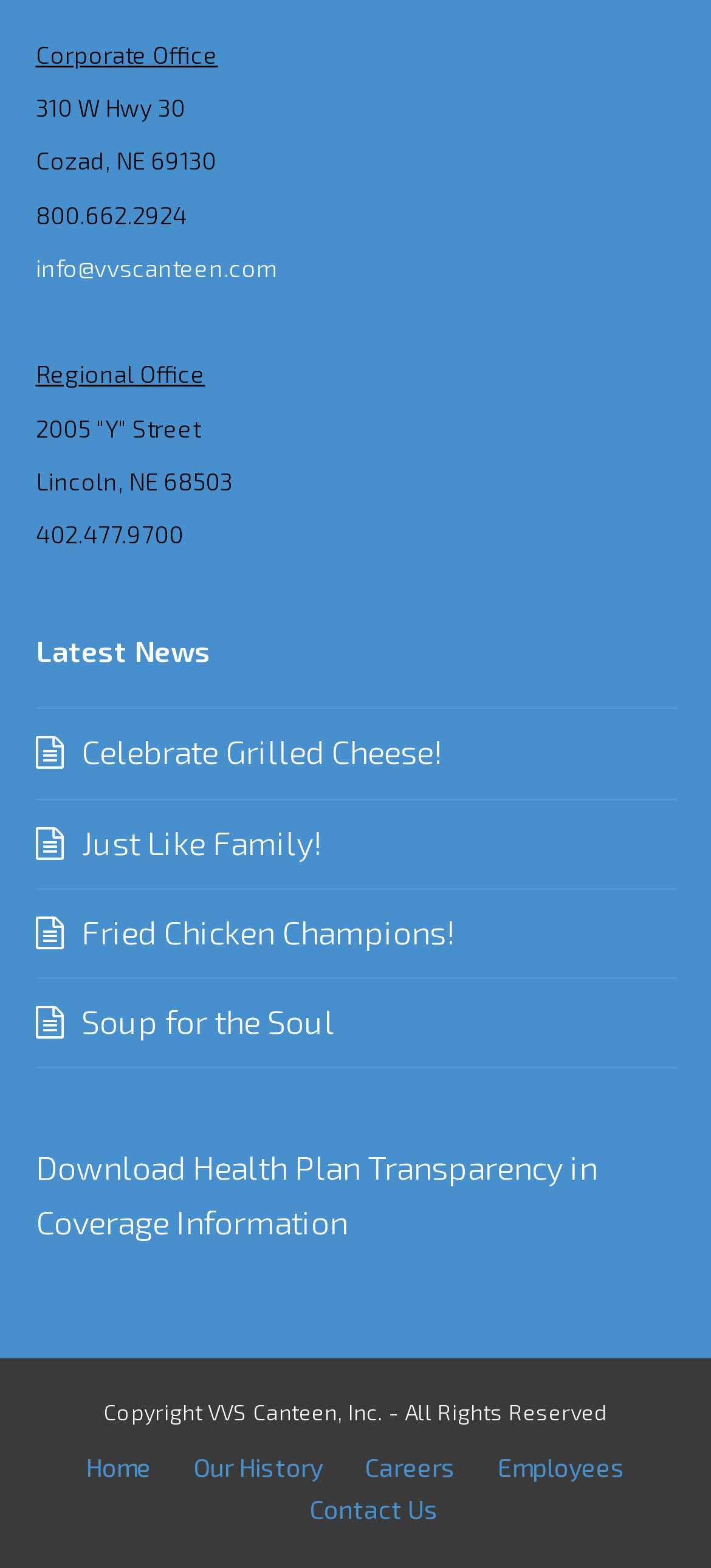Point out the bounding box coordinates of the section to click in order to follow this instruction: "Go to home page".

[0.121, 0.926, 0.213, 0.946]